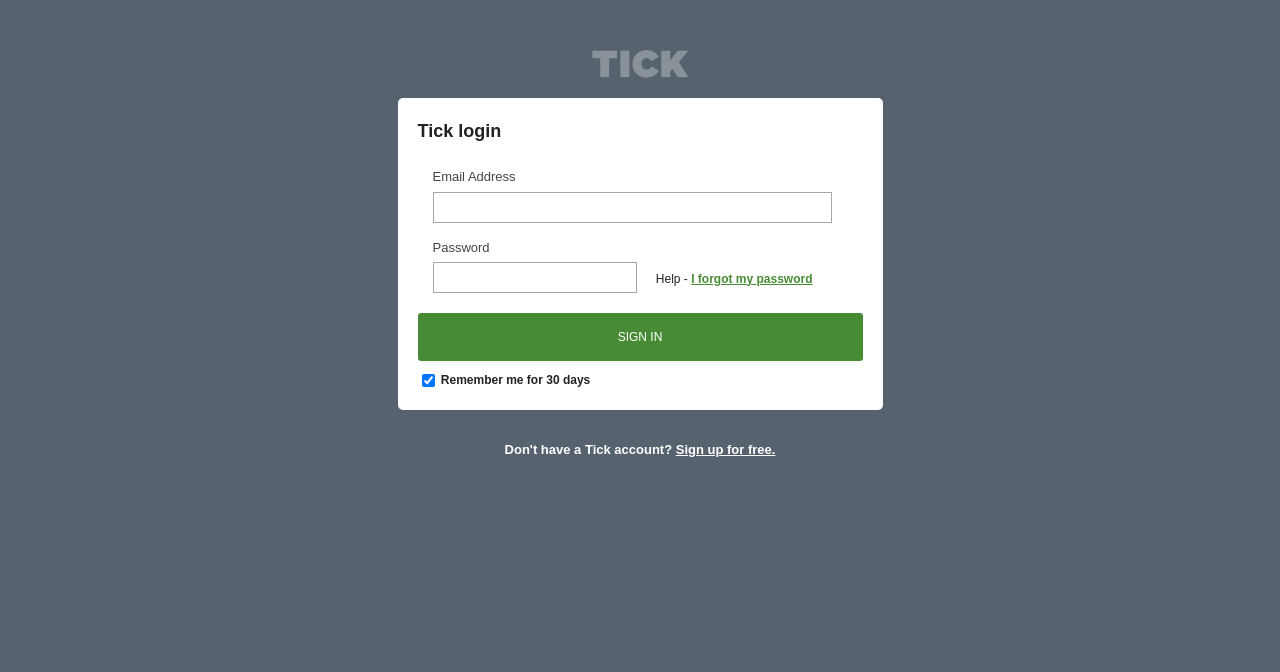What can users do if they forget their password?
Carefully examine the image and provide a detailed answer to the question.

If users forget their password, they can get help by clicking on the 'I forgot my password' link, which is likely to take them to a password recovery page or provide them with instructions on how to reset their password.